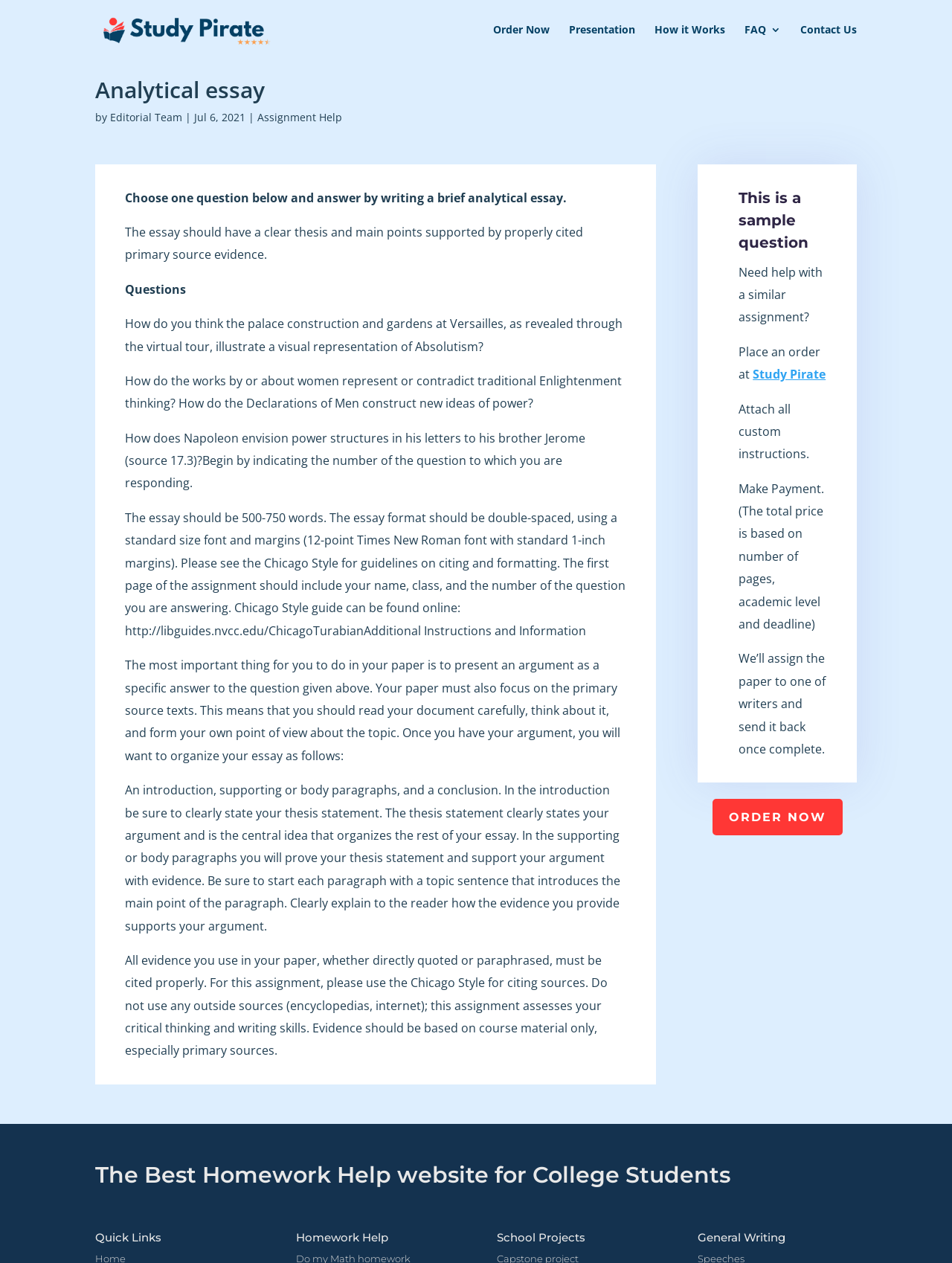Give a short answer to this question using one word or a phrase:
What is the purpose of citing sources in the essay?

To support the argument